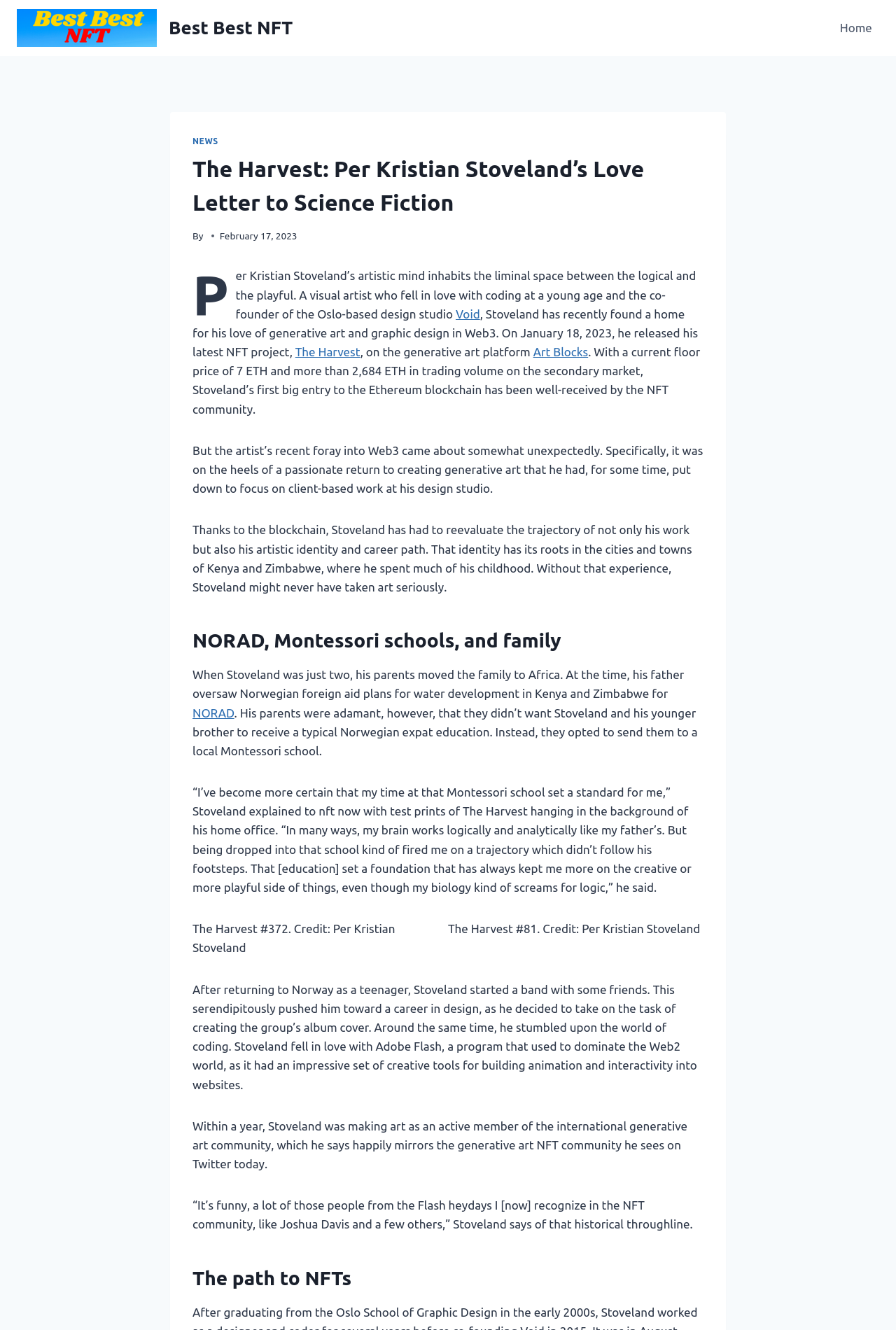Provide a one-word or one-phrase answer to the question:
Where did Per Kristian Stoveland spend much of his childhood?

Kenya and Zimbabwe